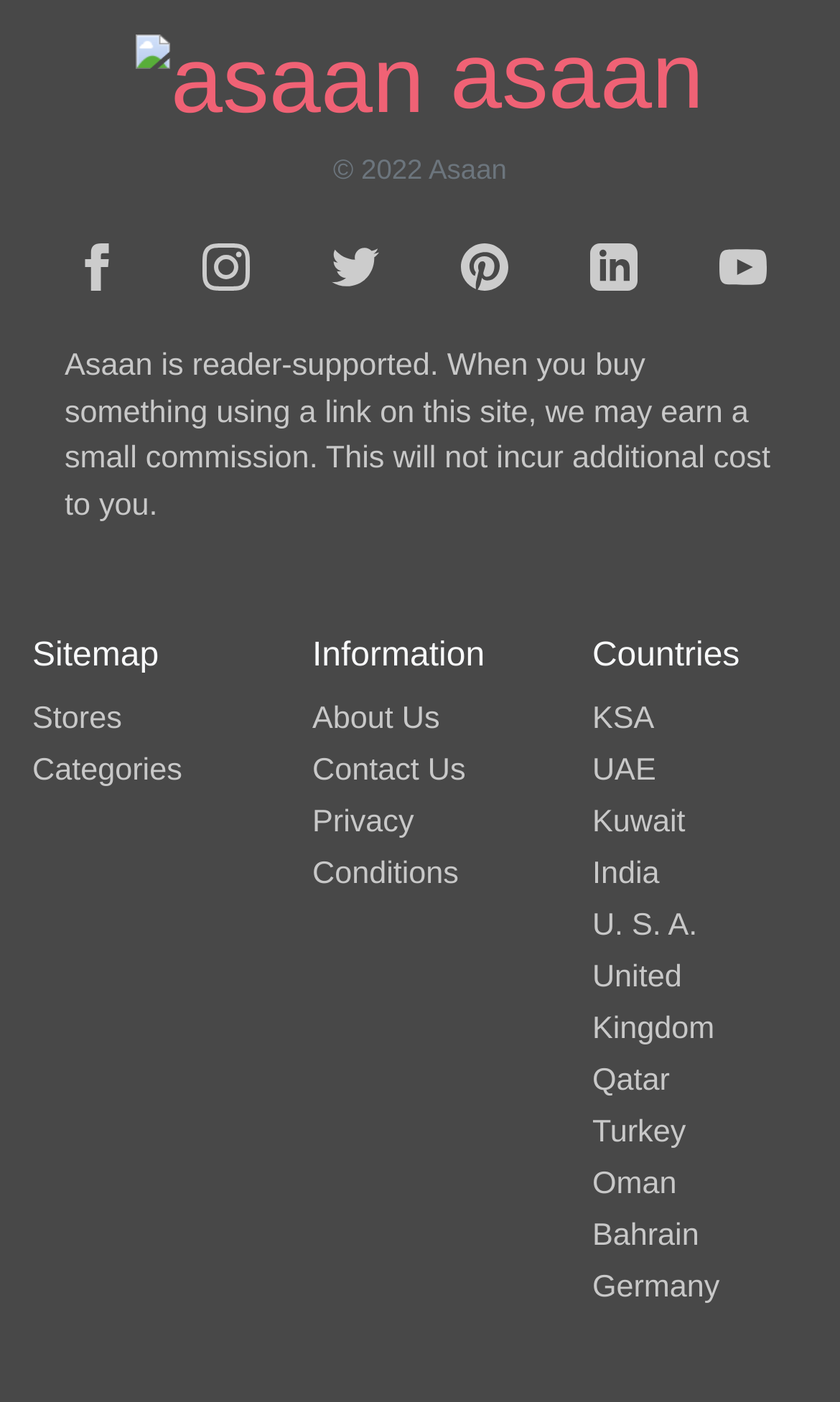What is the name of the website?
Based on the screenshot, respond with a single word or phrase.

Asaan